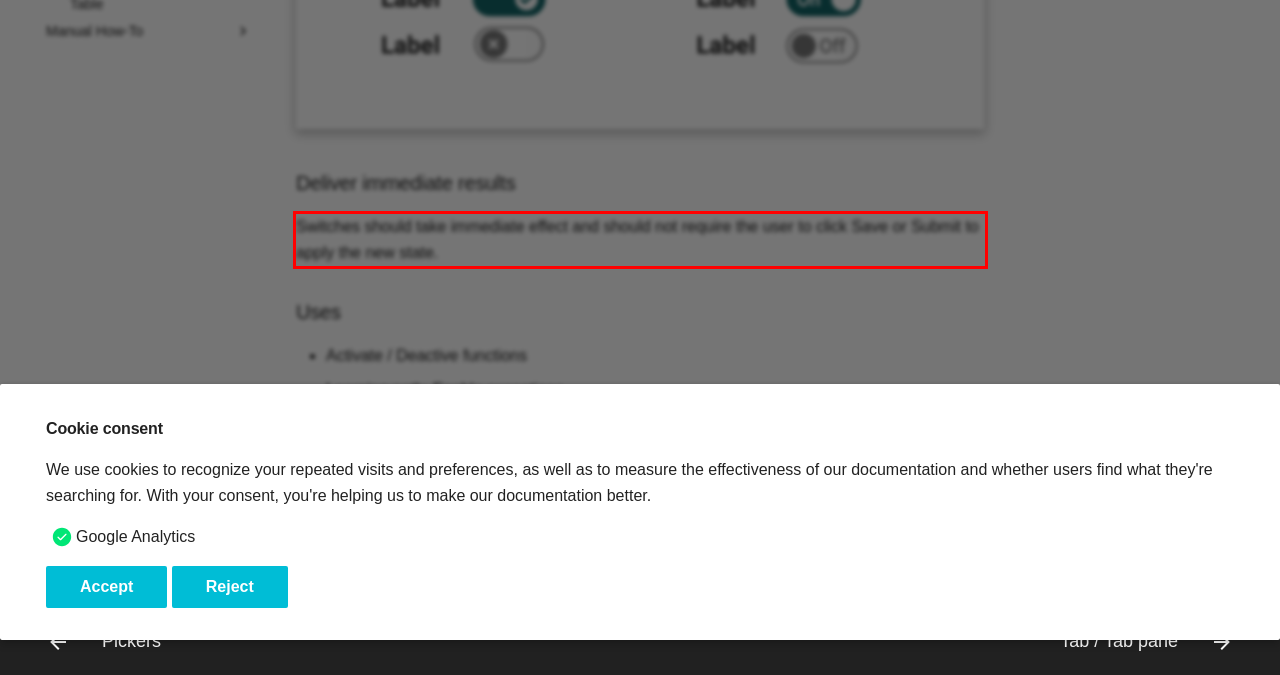Please examine the webpage screenshot and extract the text within the red bounding box using OCR.

Switches should take immediate effect and should not require the user to click Save or Submit to apply the new state.